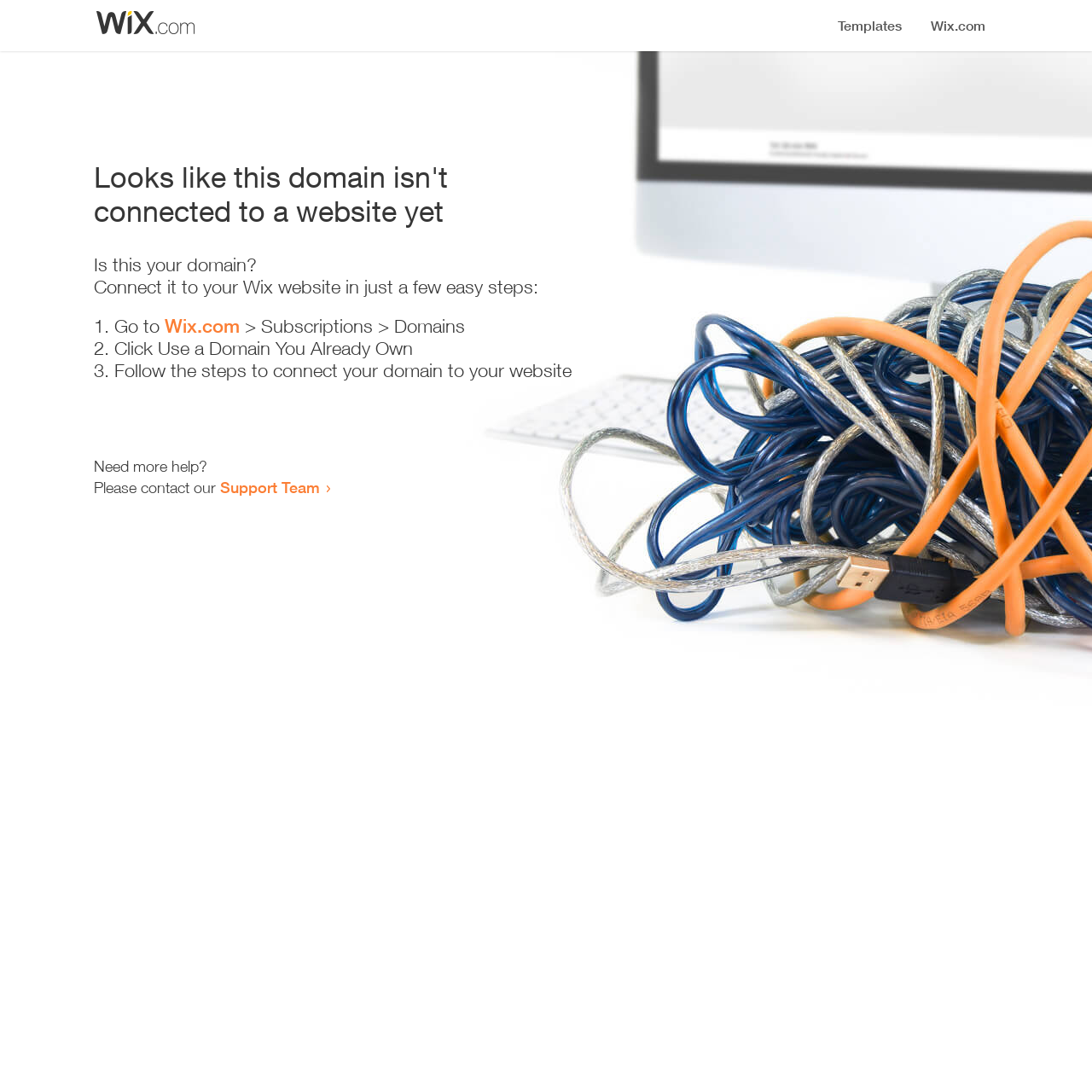What is the user trying to do with their domain?
Could you please answer the question thoroughly and with as much detail as possible?

The webpage provides instructions on how to connect the domain to a Wix website, indicating that the user is trying to establish this connection.